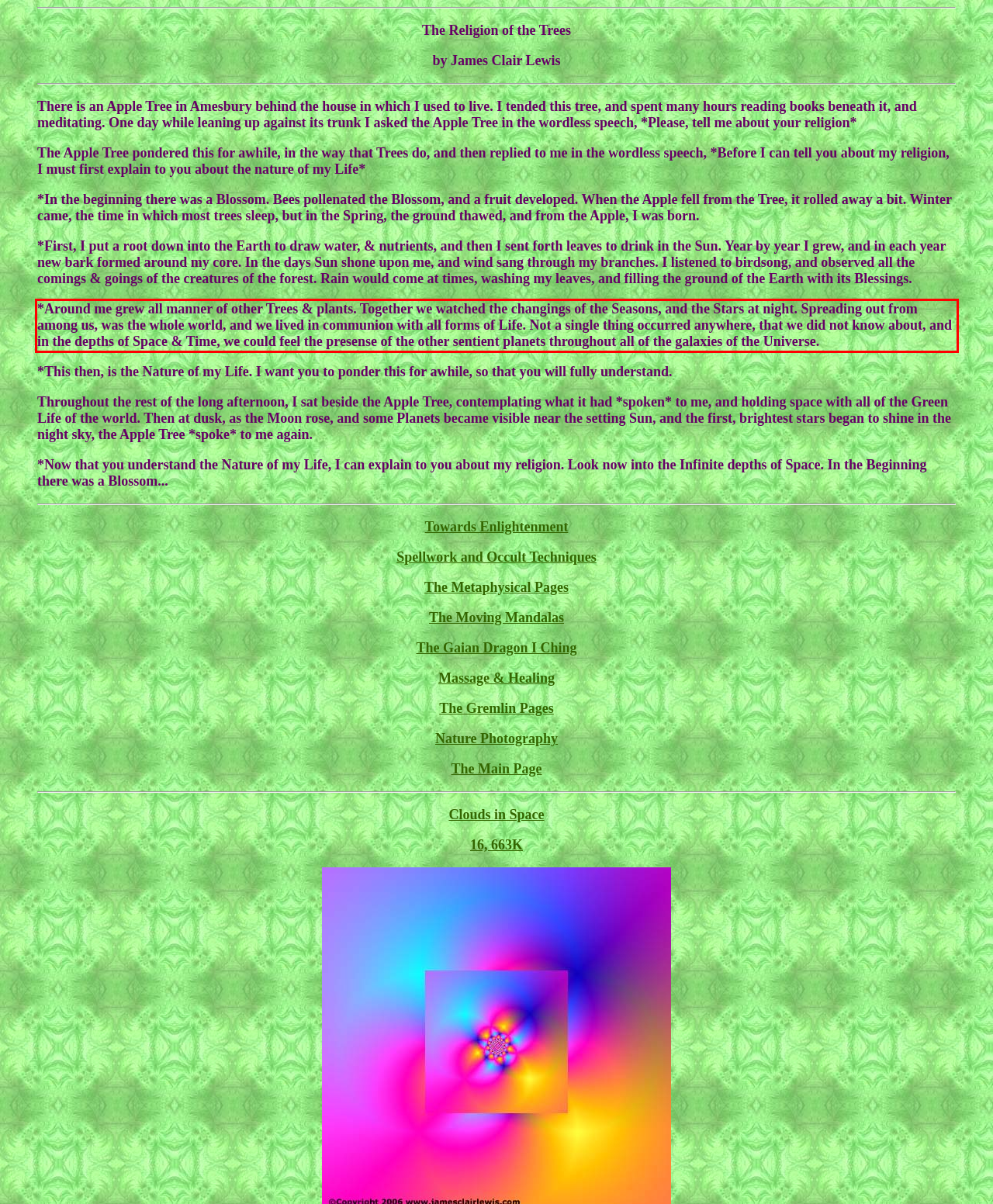Given a screenshot of a webpage with a red bounding box, extract the text content from the UI element inside the red bounding box.

*Around me grew all manner of other Trees & plants. Together we watched the changings of the Seasons, and the Stars at night. Spreading out from among us, was the whole world, and we lived in communion with all forms of Life. Not a single thing occurred anywhere, that we did not know about, and in the depths of Space & Time, we could feel the presense of the other sentient planets throughout all of the galaxies of the Universe.